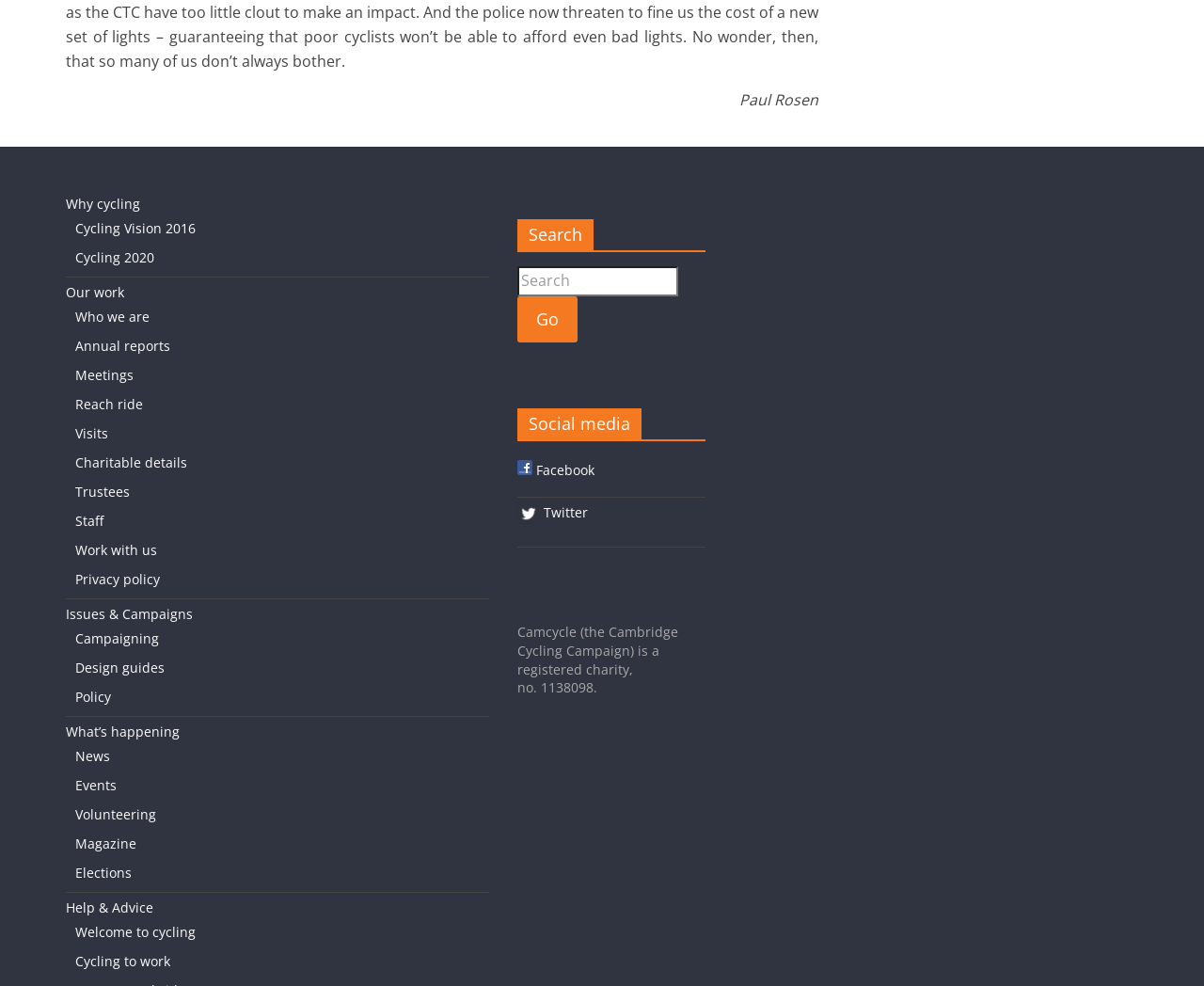Please mark the bounding box coordinates of the area that should be clicked to carry out the instruction: "Click on Back to Top".

None